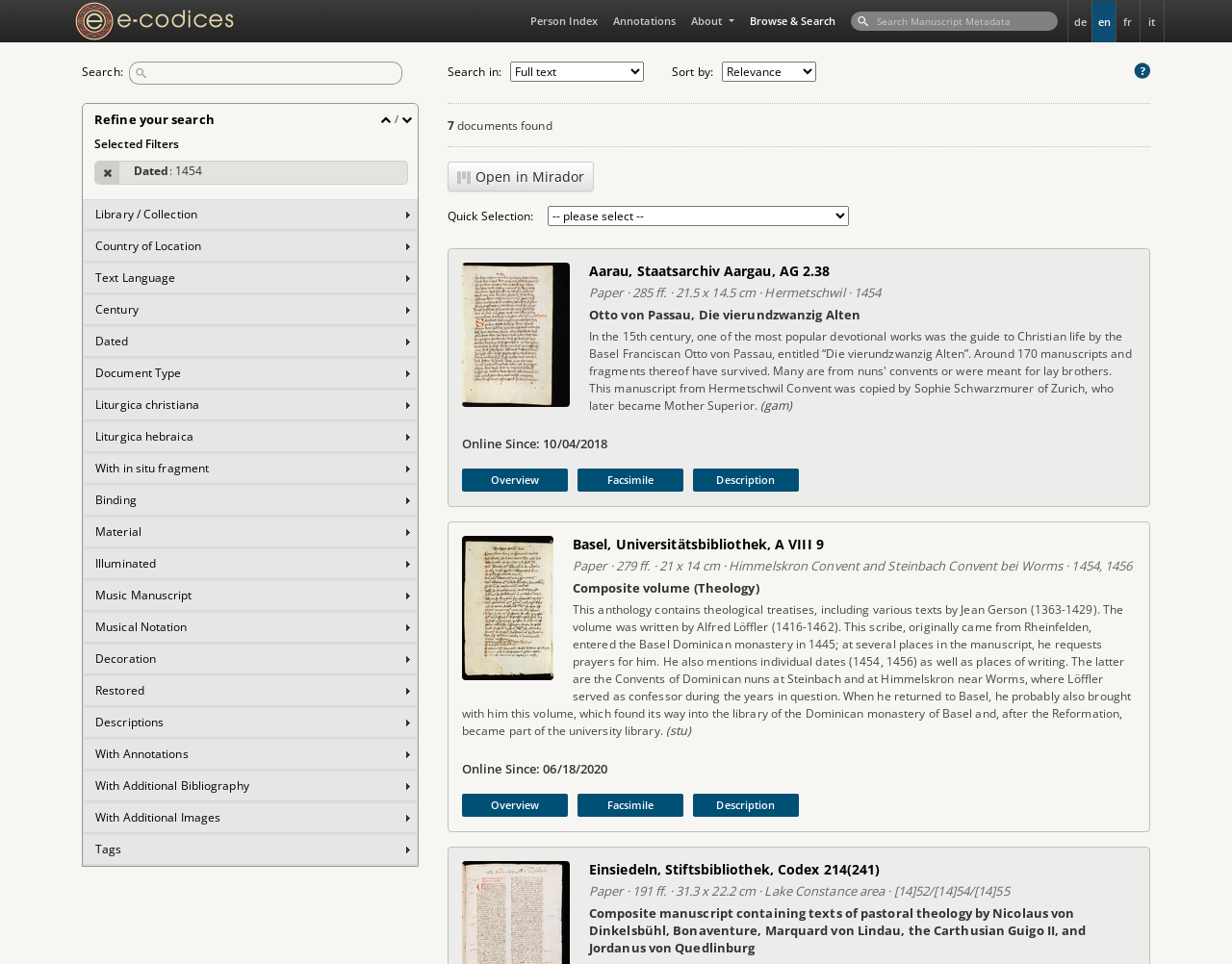What can be refined on this webpage?
Please give a detailed and elaborate answer to the question.

The webpage has a section titled 'Refine your search' with various filters and facets, such as Library/Collection, Country of Location, Text Language, and more, which can be used to refine the search results.